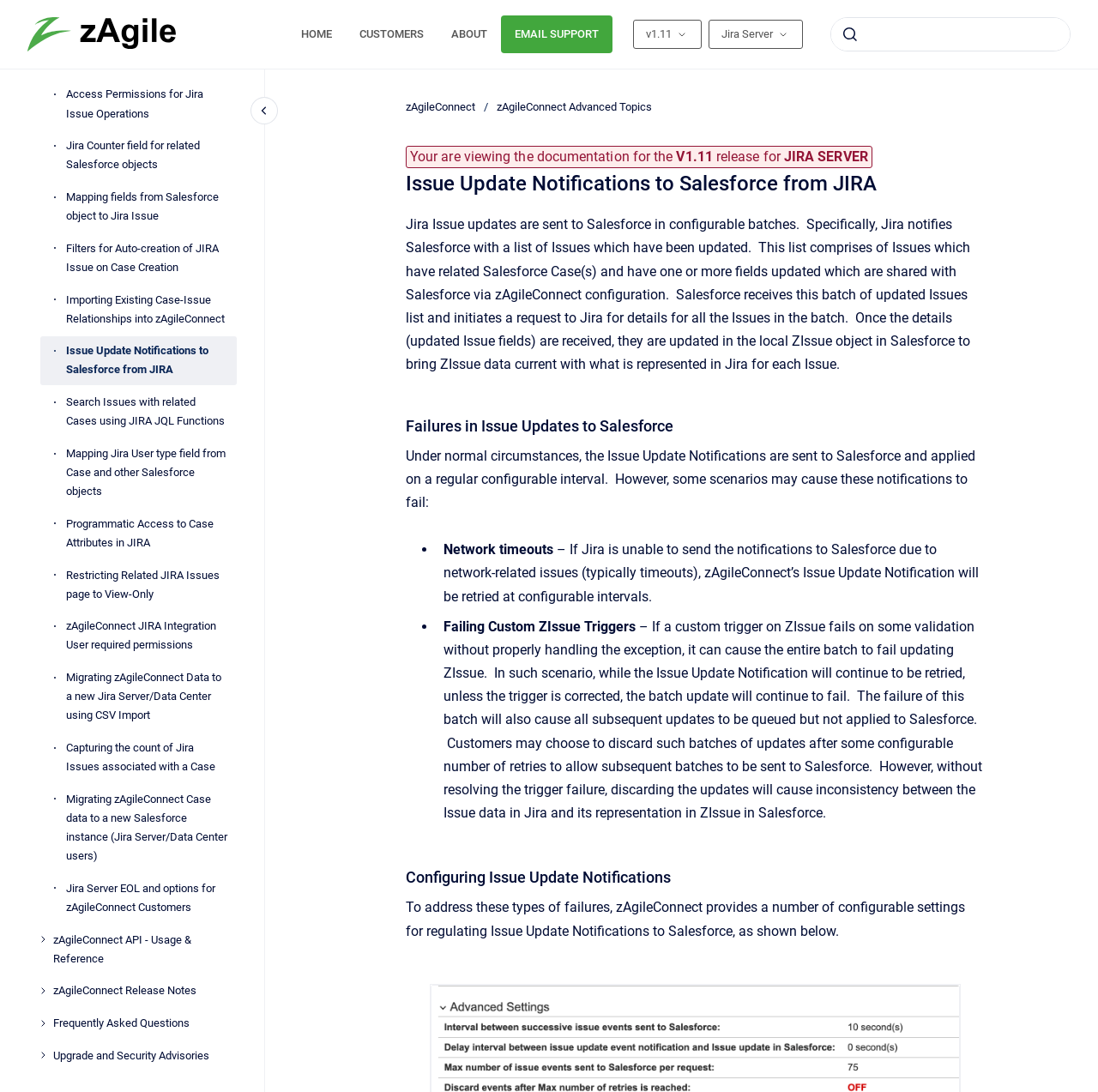Please identify the bounding box coordinates of the element I need to click to follow this instruction: "open image in full screen".

[0.852, 0.905, 0.871, 0.924]